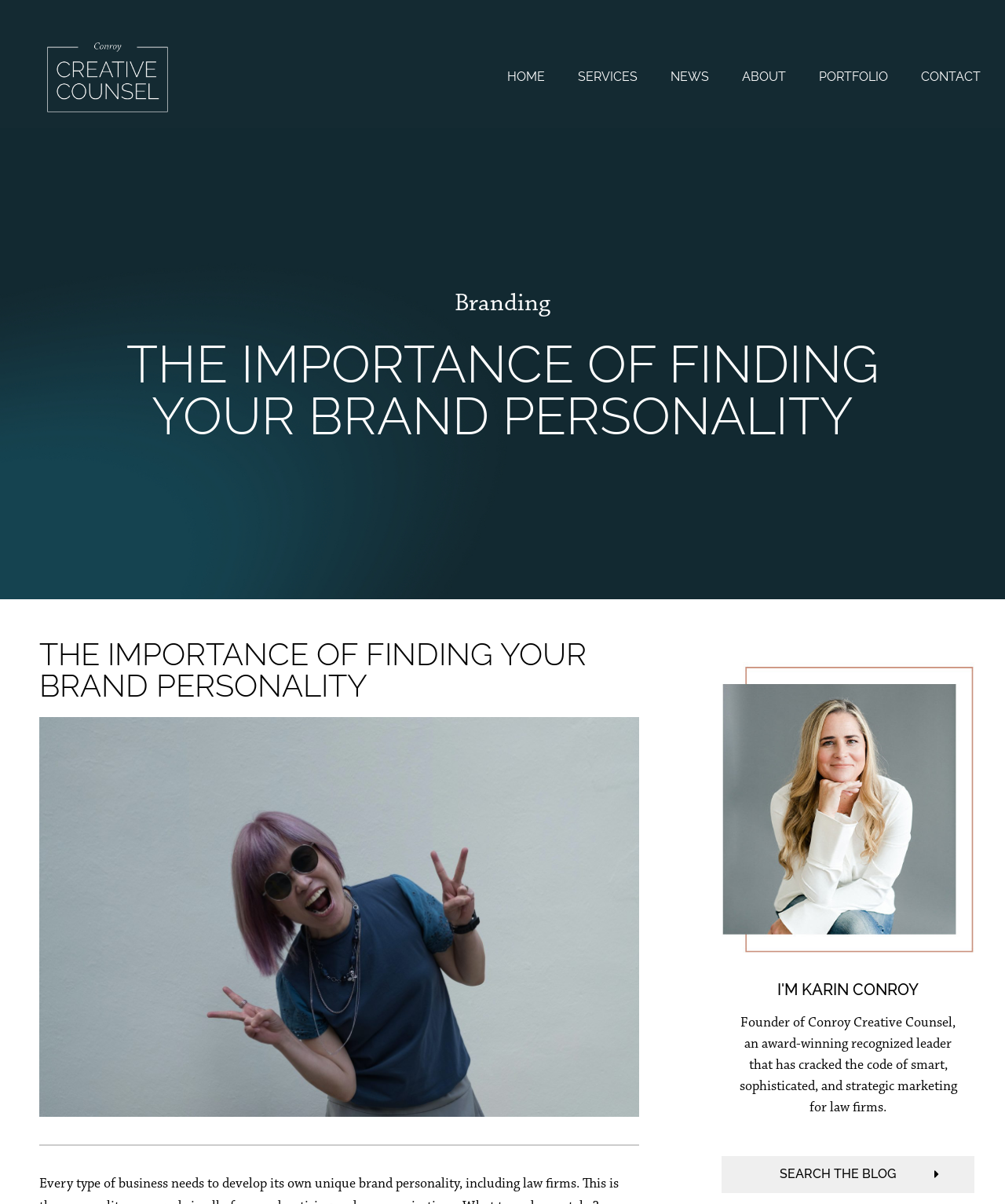Can you pinpoint the bounding box coordinates for the clickable element required for this instruction: "click the CCC Logo"? The coordinates should be four float numbers between 0 and 1, i.e., [left, top, right, bottom].

[0.047, 0.035, 0.167, 0.093]